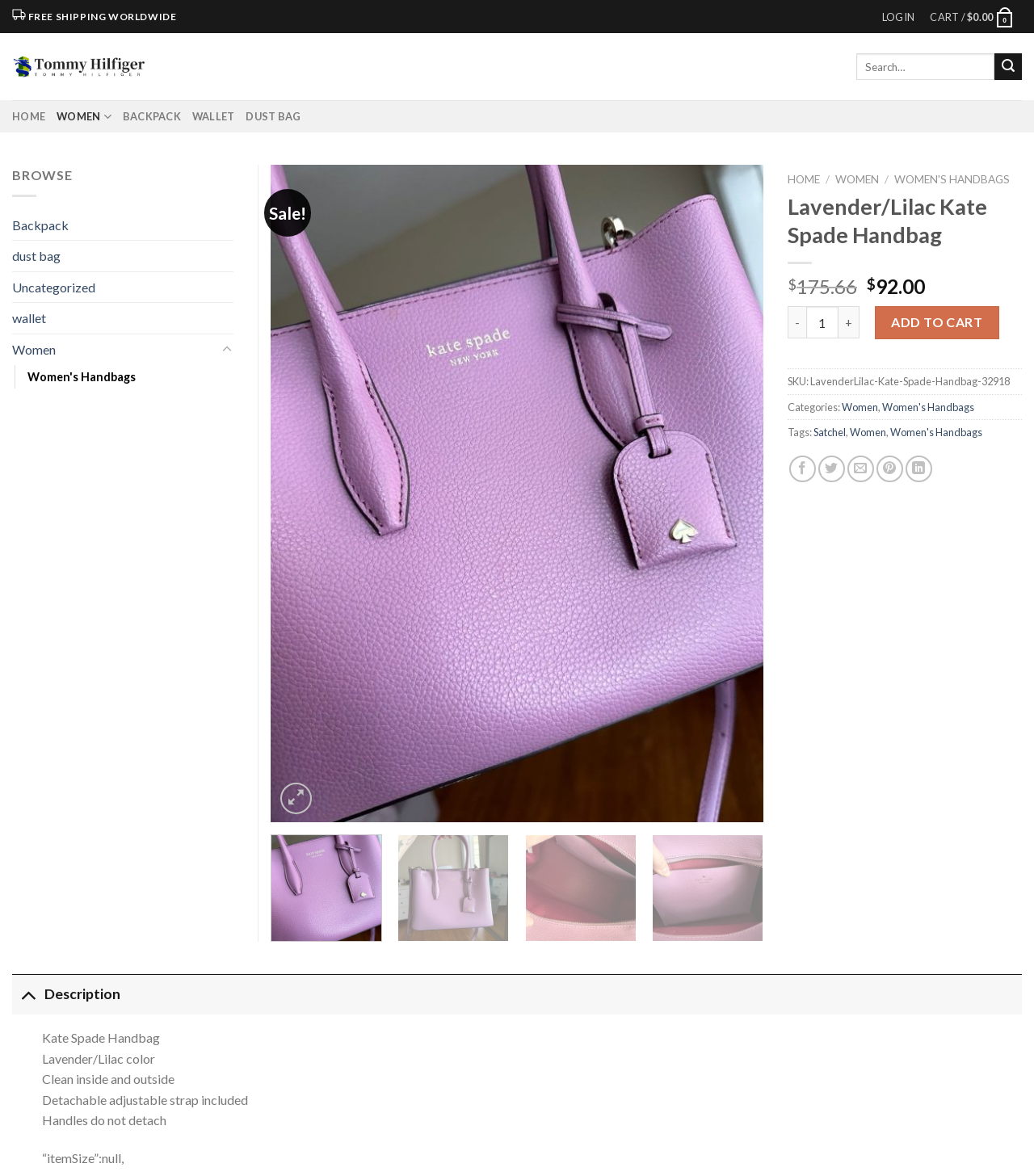Please specify the bounding box coordinates of the element that should be clicked to execute the given instruction: 'Share product on Facebook'. Ensure the coordinates are four float numbers between 0 and 1, expressed as [left, top, right, bottom].

[0.763, 0.387, 0.789, 0.41]